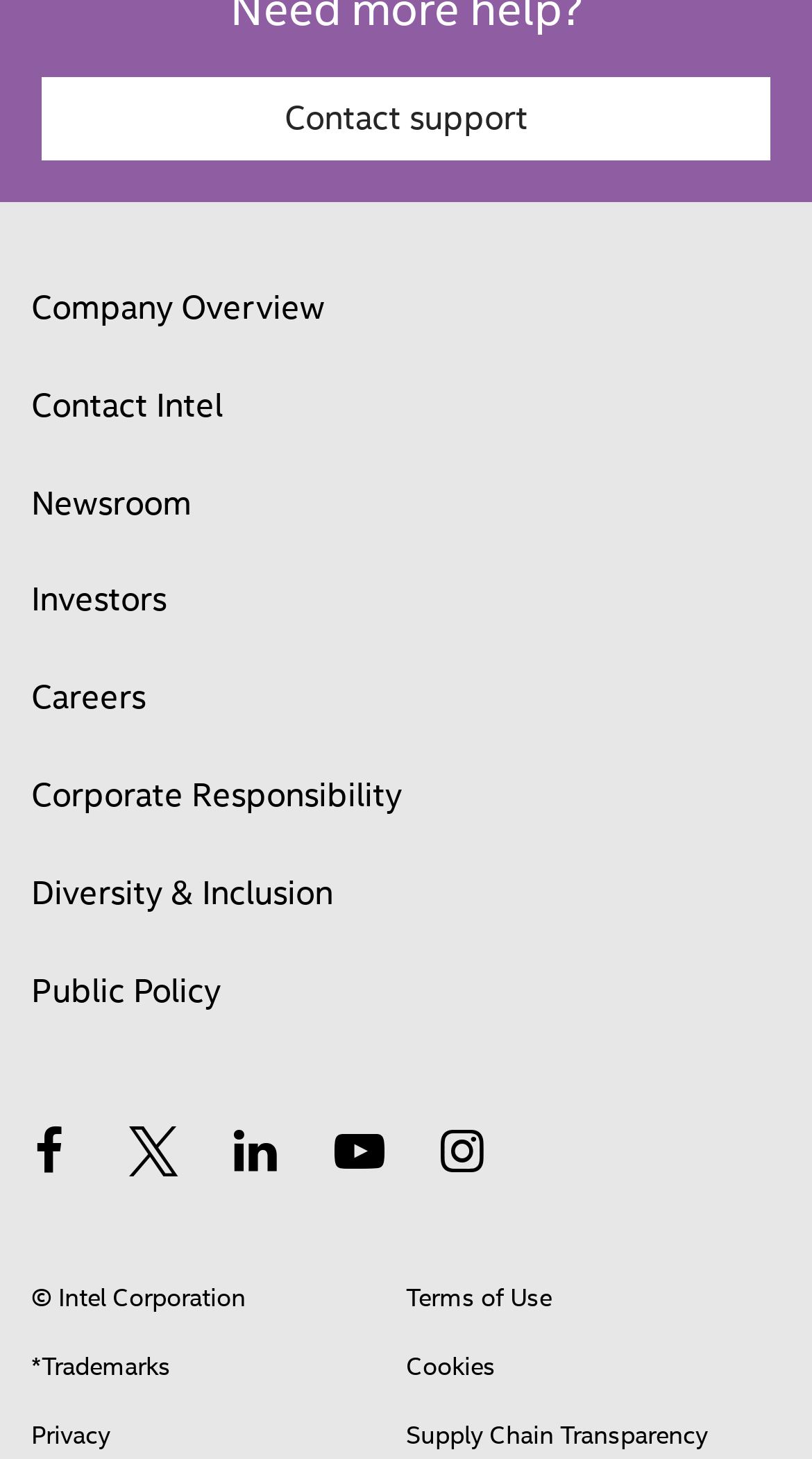Please provide a detailed answer to the question below based on the screenshot: 
What is the purpose of the 'Contact support' link?

The 'Contact support' link is likely intended to allow users to contact the company's support team for assistance or to report issues.